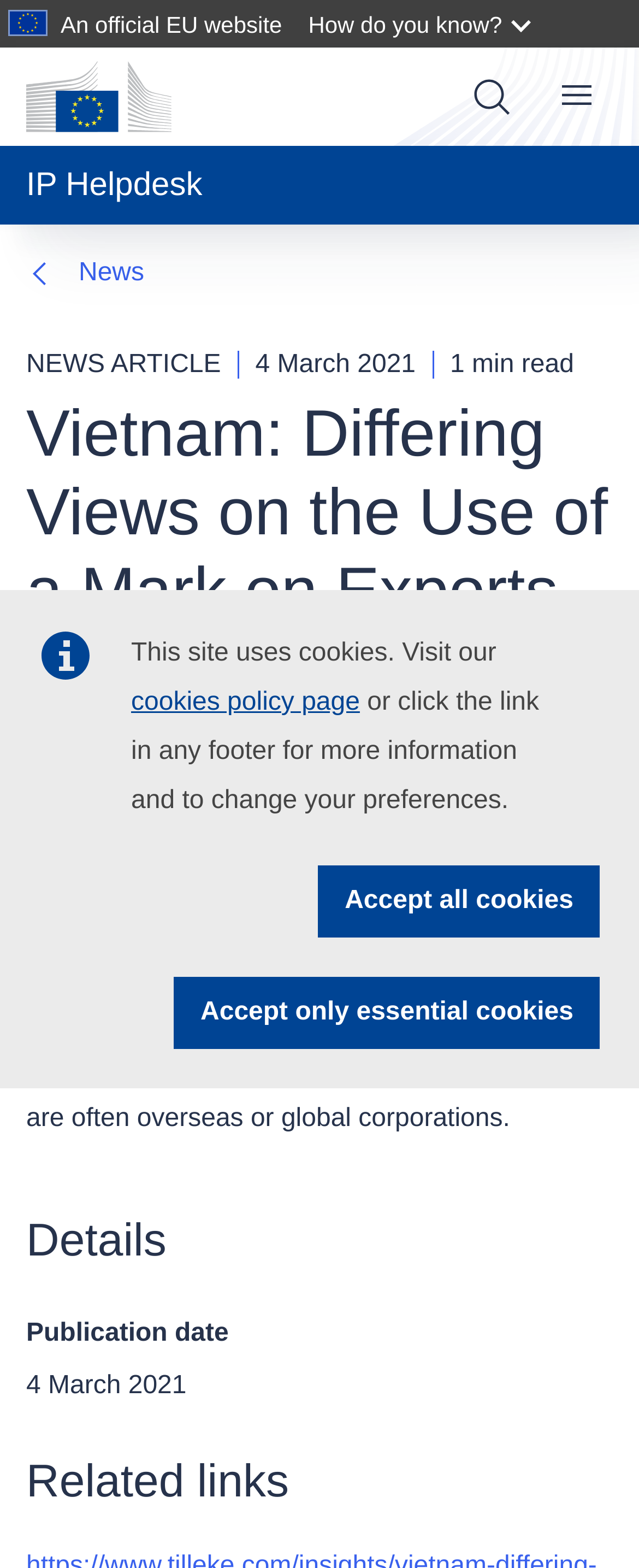Can you find the bounding box coordinates of the area I should click to execute the following instruction: "Go to home page"?

[0.041, 0.039, 0.269, 0.085]